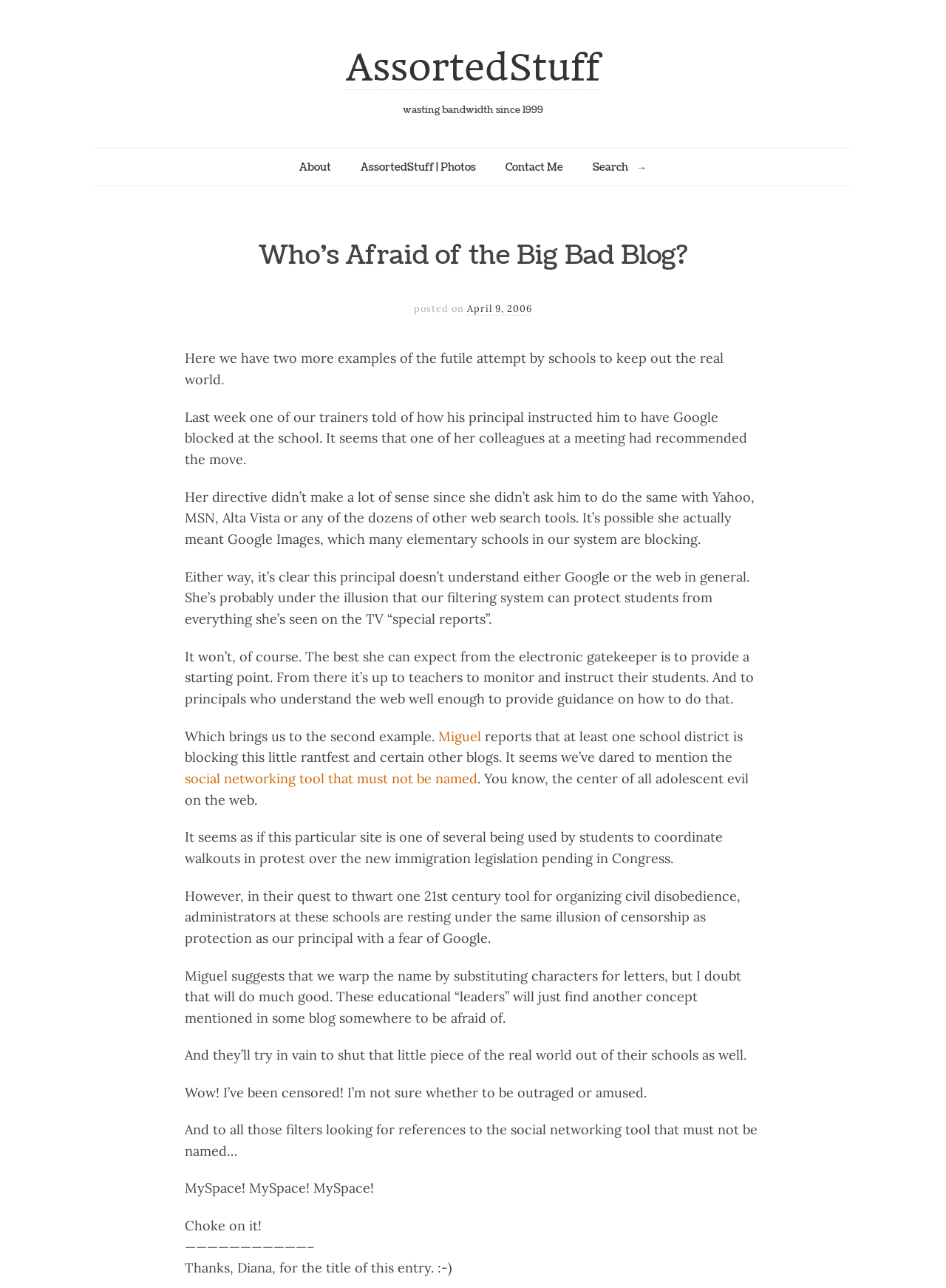Identify the coordinates of the bounding box for the element that must be clicked to accomplish the instruction: "Search for something".

[0.627, 0.123, 0.684, 0.137]